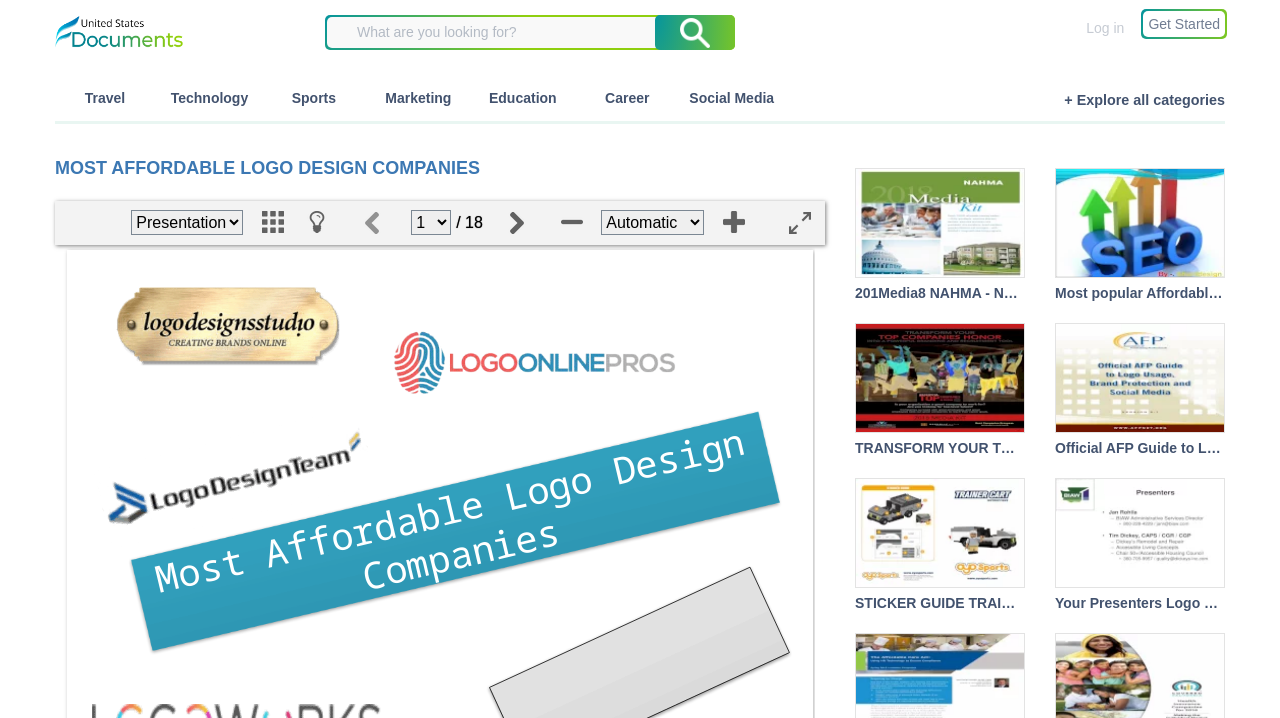Locate the UI element described by parent_node: 67% title="Zoom In" and provide its bounding box coordinates. Use the format (top-left x, top-left y, bottom-right x, bottom-right y) with all values as floating point numbers between 0 and 1.

[0.561, 0.29, 0.585, 0.331]